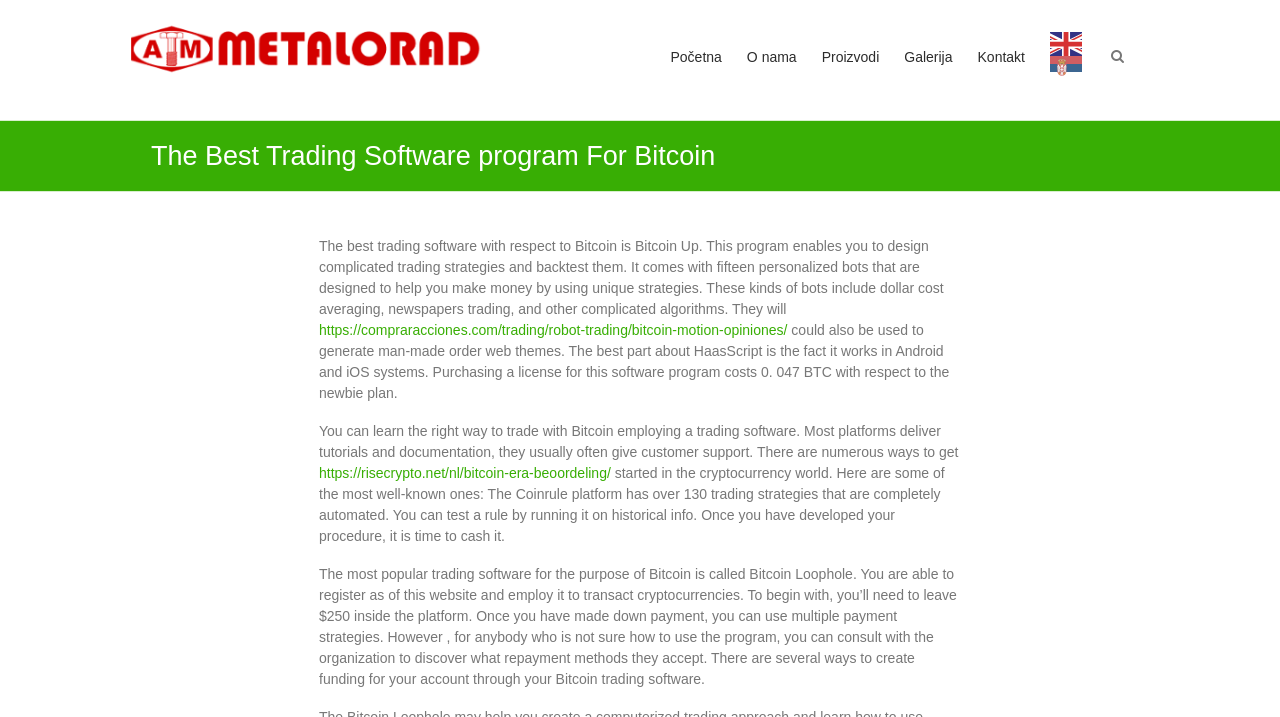Determine the coordinates of the bounding box that should be clicked to complete the instruction: "Read more about Bitcoin Up". The coordinates should be represented by four float numbers between 0 and 1: [left, top, right, bottom].

[0.249, 0.449, 0.615, 0.471]